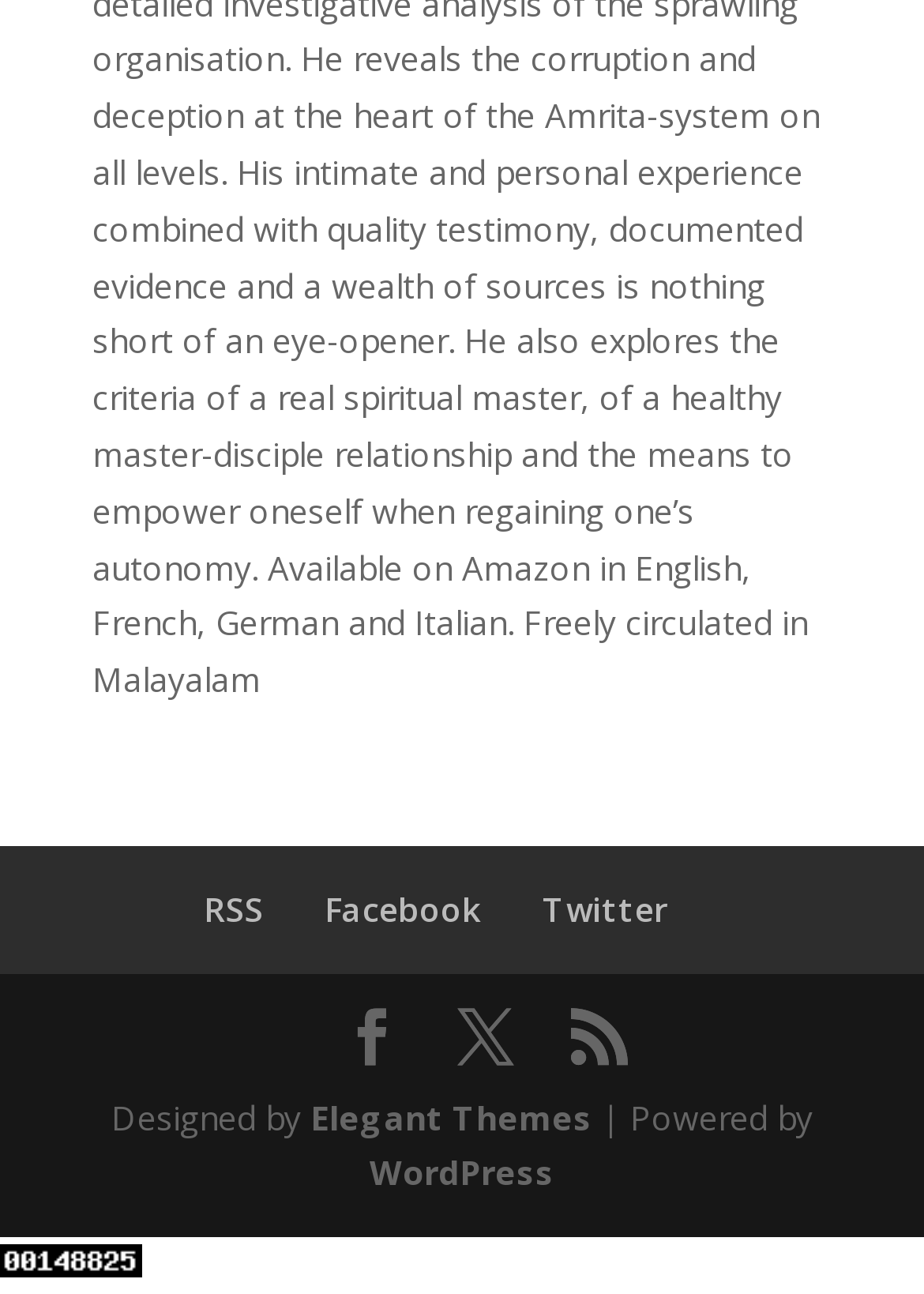Use a single word or phrase to respond to the question:
What is the platform that powers the website?

WordPress